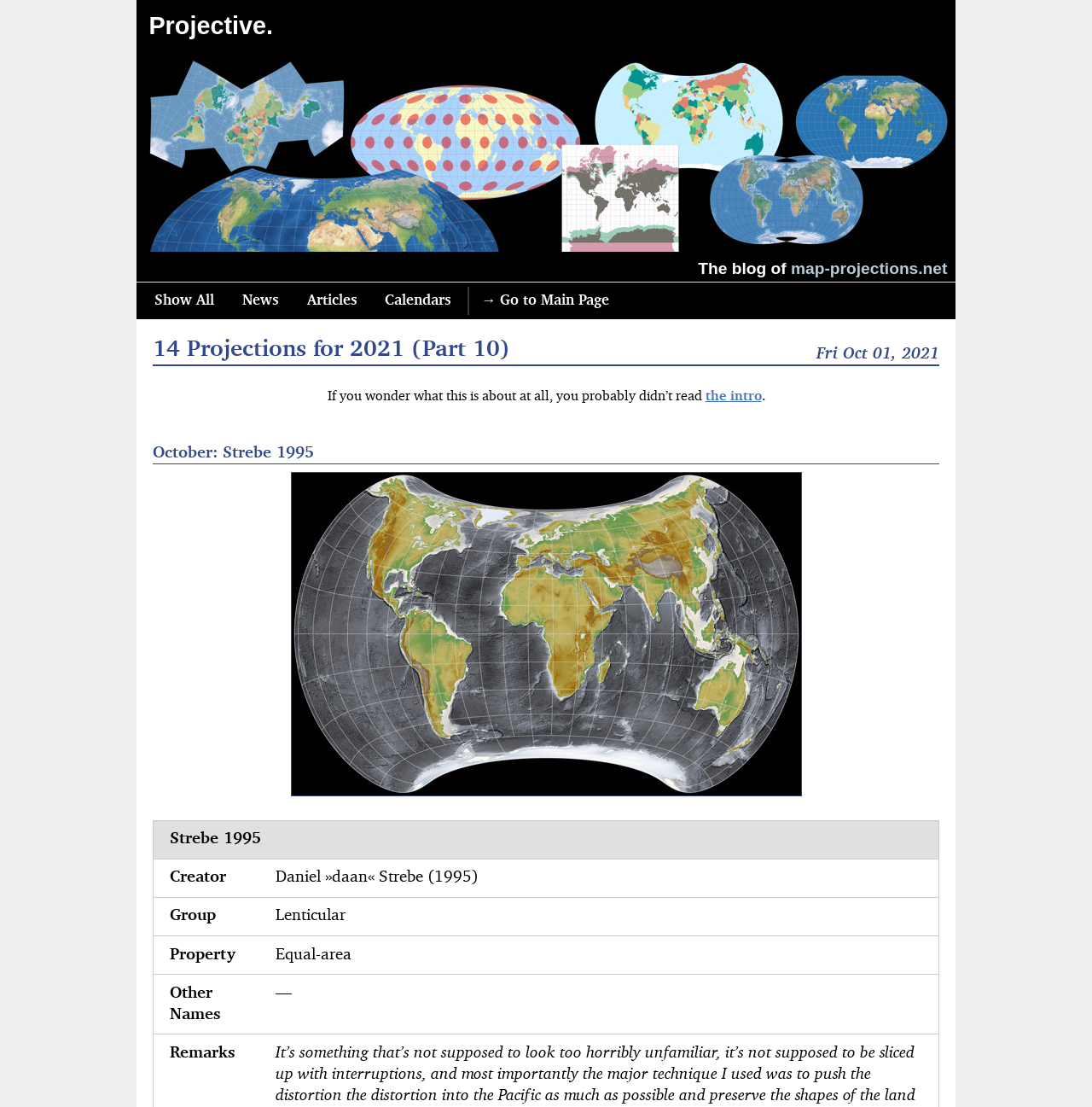Based on the visual content of the image, answer the question thoroughly: Who is the creator of the Strebe 1995 map projection?

I found the answer by looking at the table with the column header 'Creator' and the grid cell containing the text 'Daniel »daan« Strebe (1995)'.